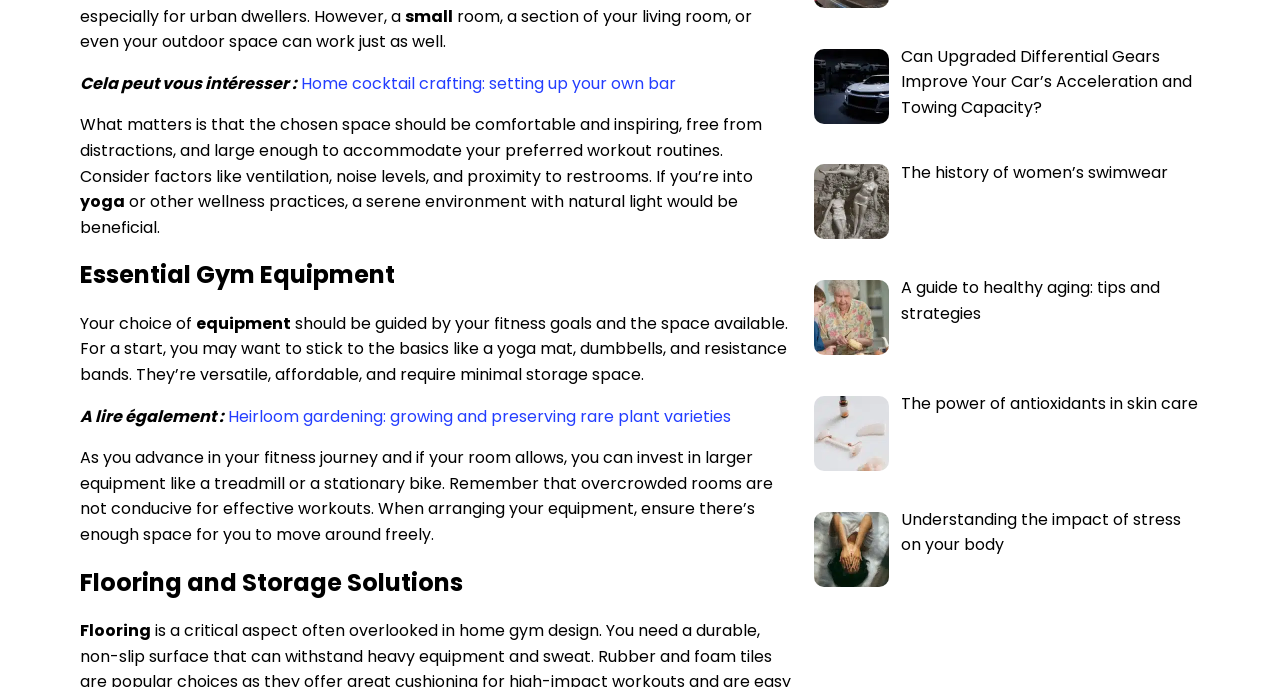What is mentioned as a benefit for yoga and wellness practices?
Provide a thorough and detailed answer to the question.

The webpage mentions that a serene environment with natural light would be beneficial for yoga and other wellness practices.